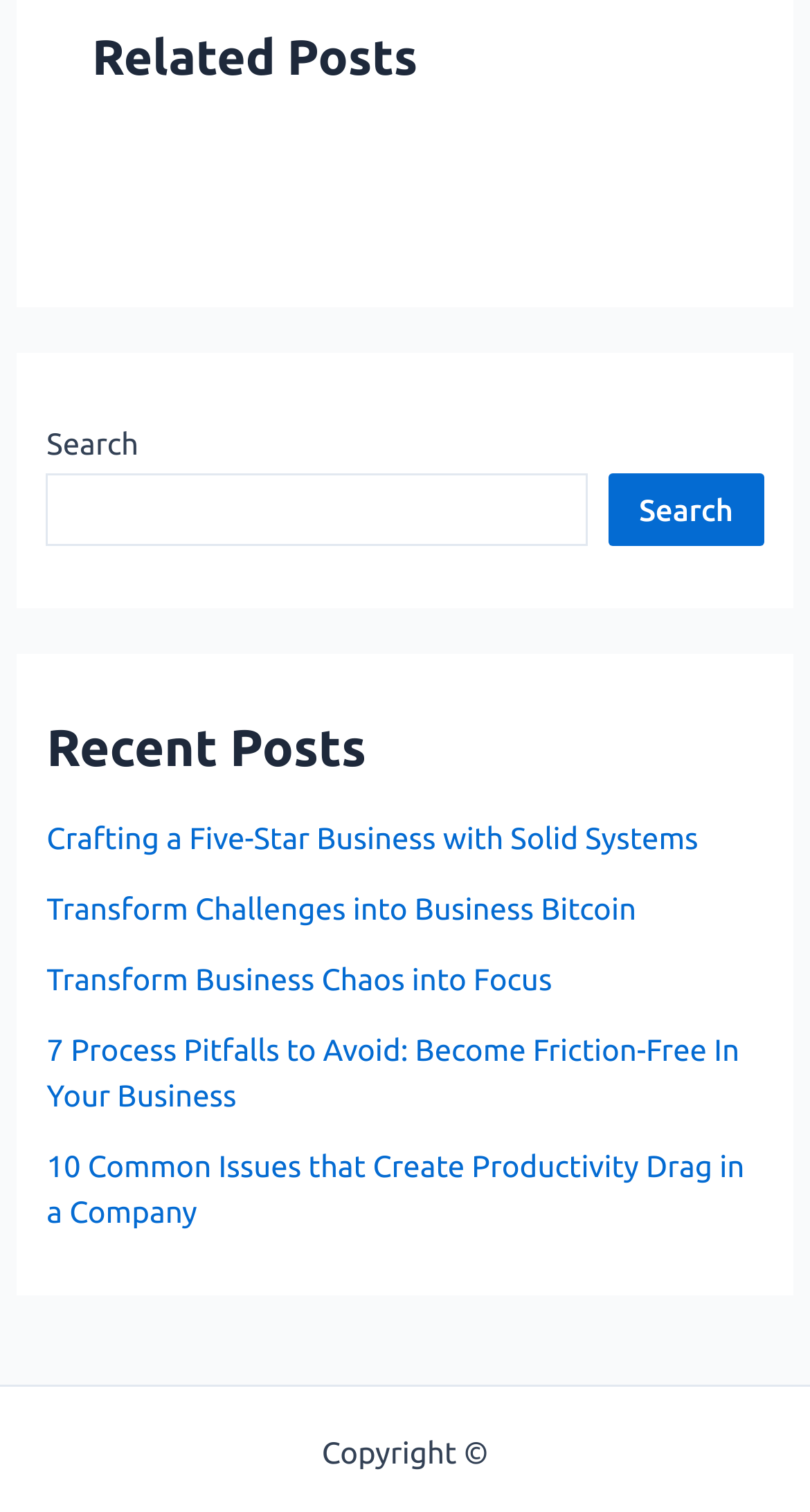Based on the element description Transform Business Chaos into Focus, identify the bounding box coordinates for the UI element. The coordinates should be in the format (top-left x, top-left y, bottom-right x, bottom-right y) and within the 0 to 1 range.

[0.058, 0.636, 0.682, 0.659]